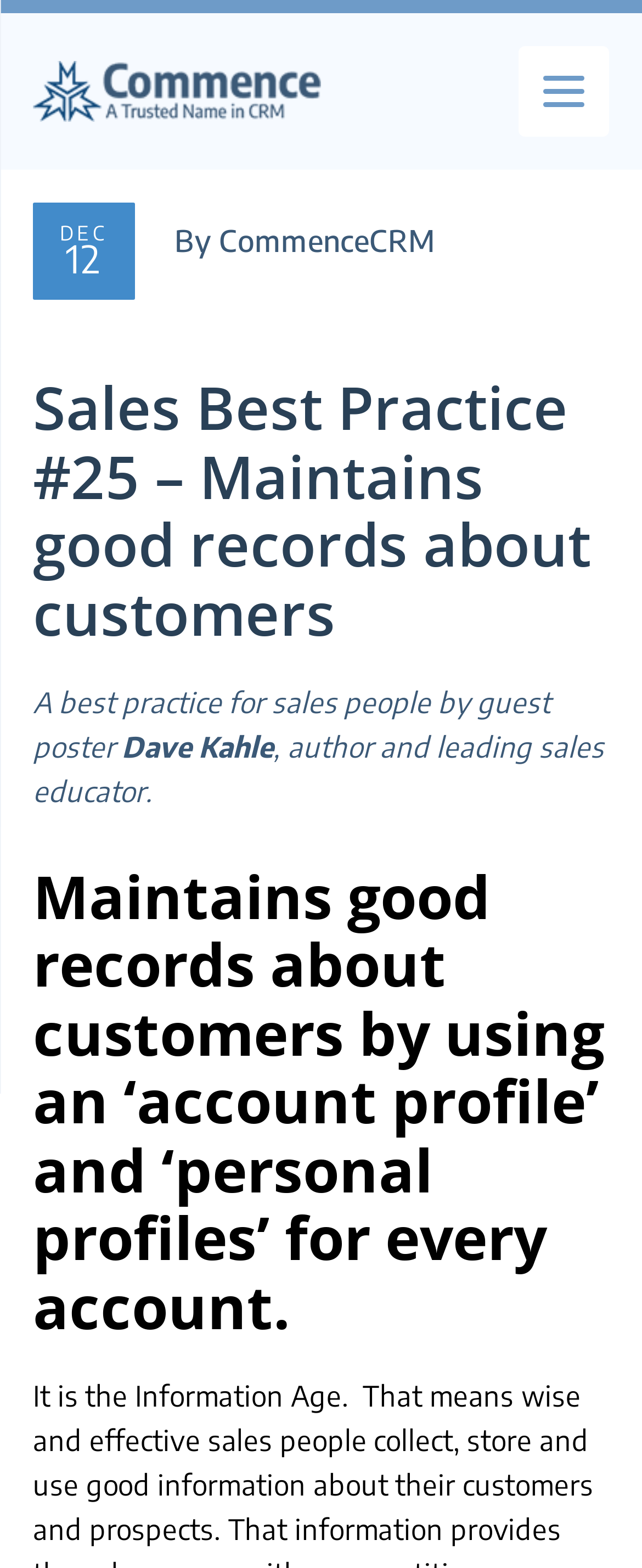Provide a brief response in the form of a single word or phrase:
What is the date mentioned on the webpage?

DEC 12